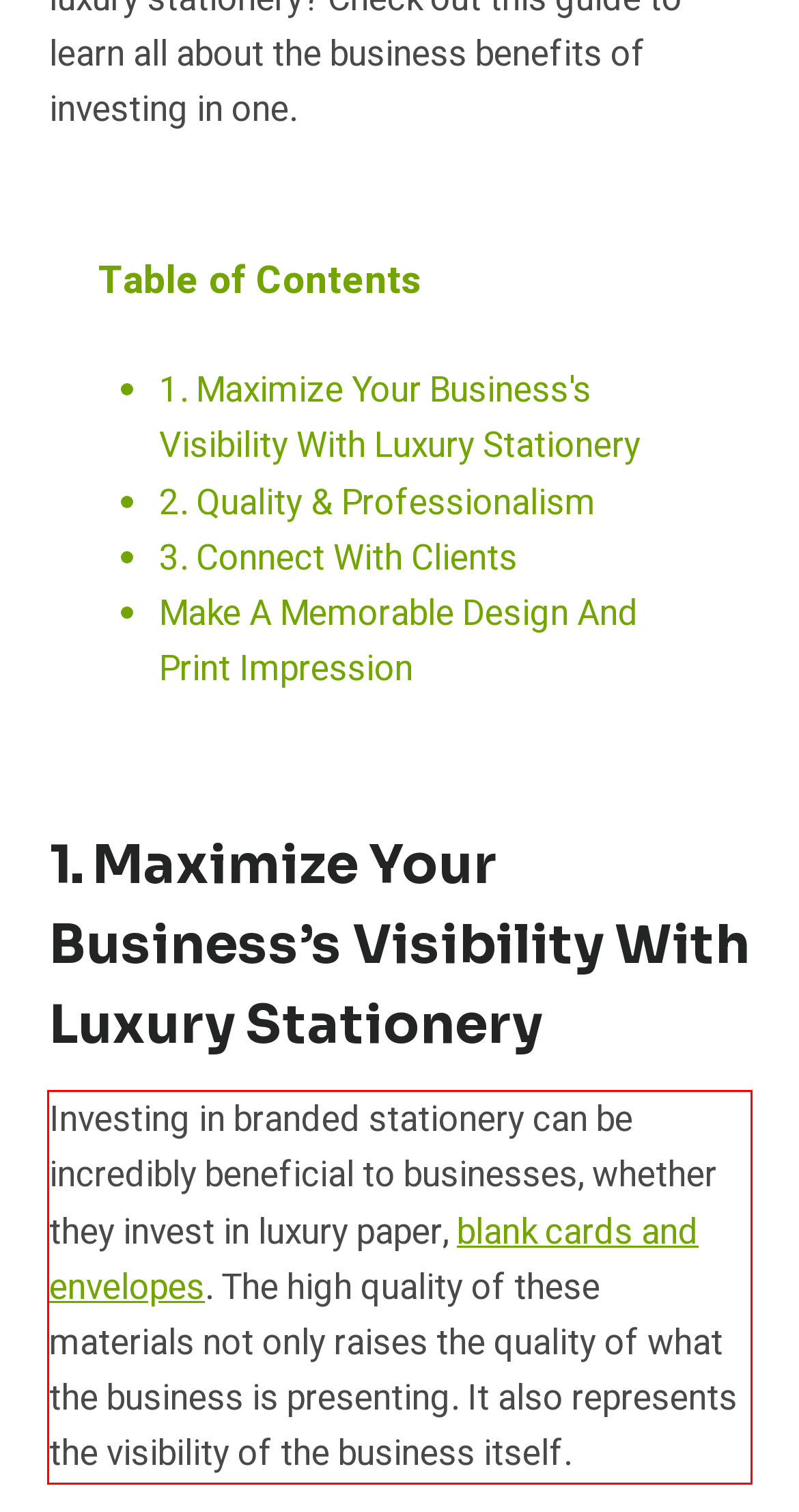Given a screenshot of a webpage, identify the red bounding box and perform OCR to recognize the text within that box.

Investing in branded stationery can be incredibly beneficial to businesses, whether they invest in luxury paper, blank cards and envelopes. The high quality of these materials not only raises the quality of what the business is presenting. It also represents the visibility of the business itself.